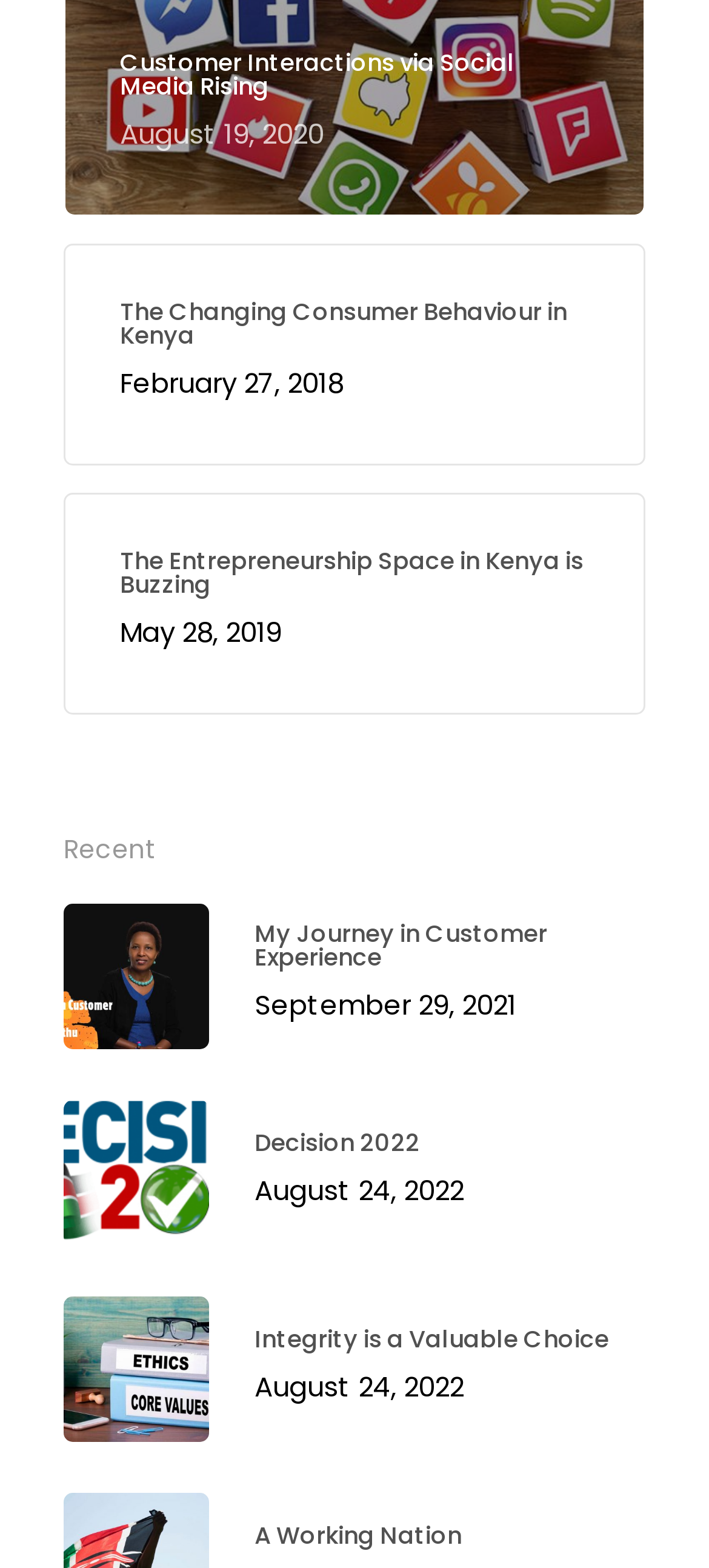Provide the bounding box coordinates of the UI element this sentence describes: "Decision 2022 August 24, 2022".

[0.09, 0.702, 0.91, 0.795]